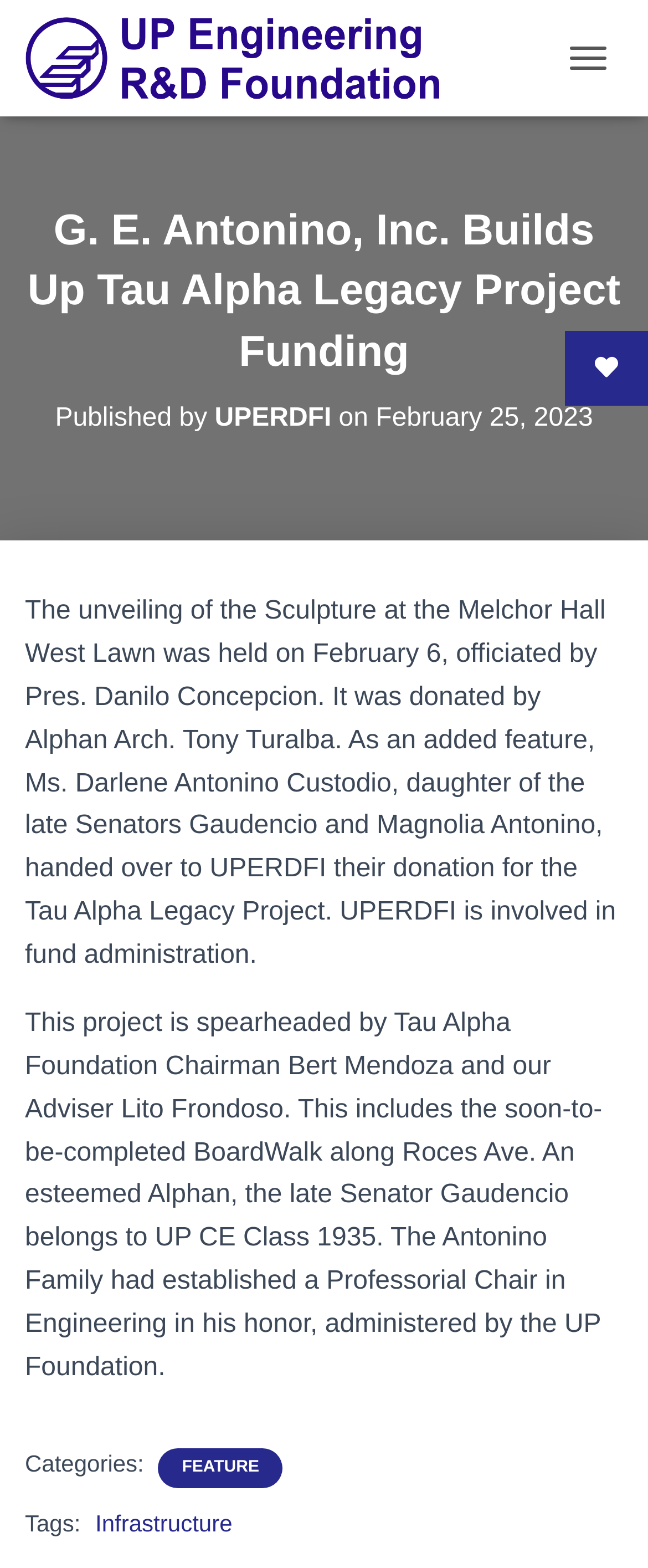Based on the image, provide a detailed response to the question:
What is the tag related to the article?

The webpage tags the article with 'Infrastructure', which is indicated by the link 'Infrastructure' below the article content.